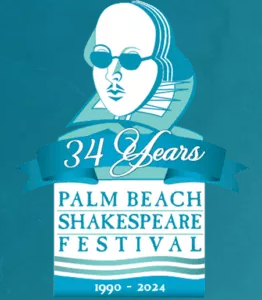Convey a detailed narrative of what is depicted in the image.

The image prominently features the logo of the Palm Beach Shakespeare Festival, celebrating its 34 years of cultural contribution from 1990 to 2024. The design incorporates a stylized representation of Shakespeare, complete with glasses and traditional attire, symbolizing the festival's dedication to the playwright's enduring legacy. The vibrant blue background enhances the logo's visibility, while the bold text highlights the festival's name and anniversary, emphasizing its significance in the arts community.